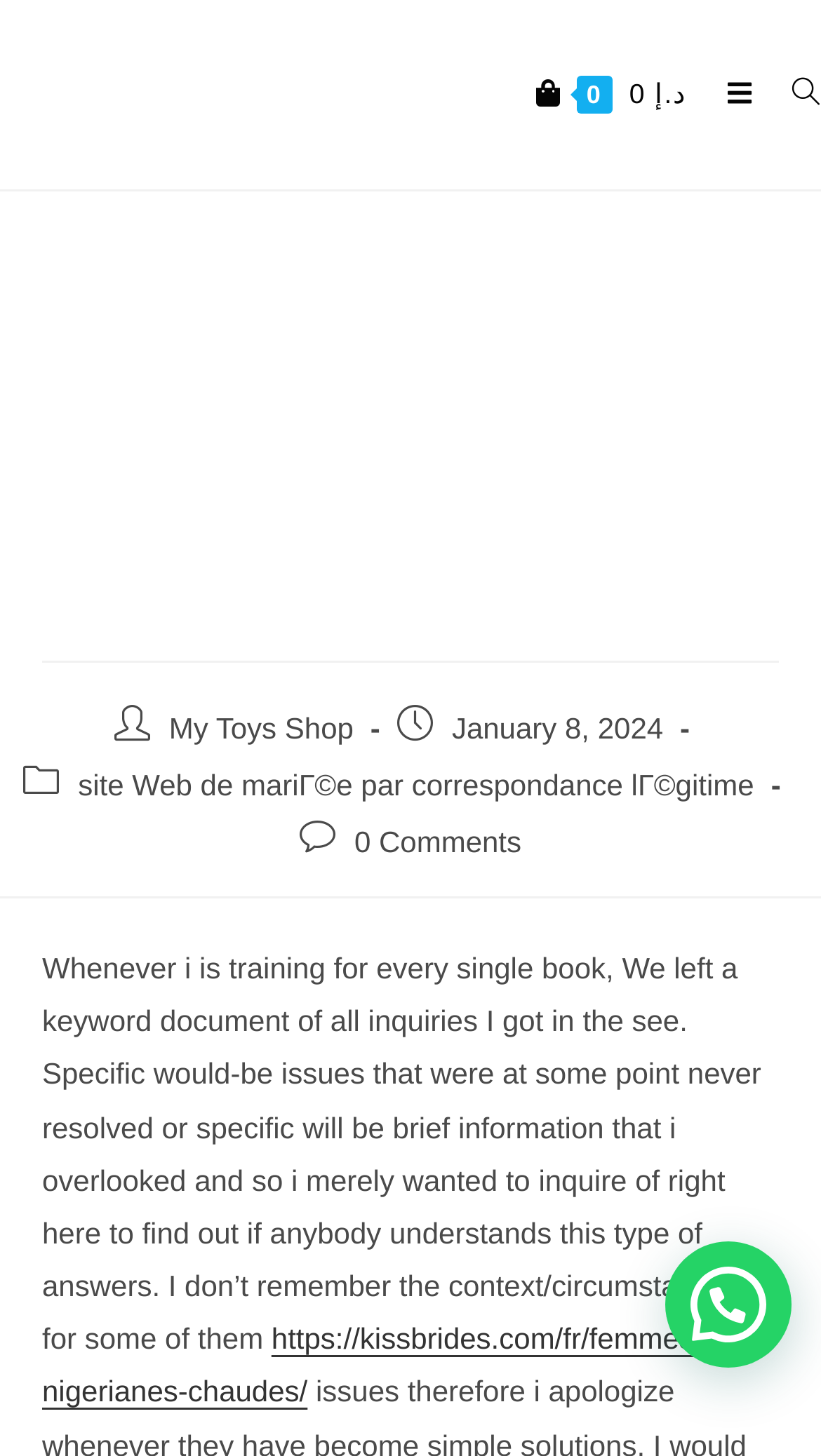Bounding box coordinates must be specified in the format (top-left x, top-left y, bottom-right x, bottom-right y). All values should be floating point numbers between 0 and 1. What are the bounding box coordinates of the UI element described as: parent_node: 00 د.إ aria-label="Mobile Menu"

[0.848, 0.053, 0.927, 0.075]